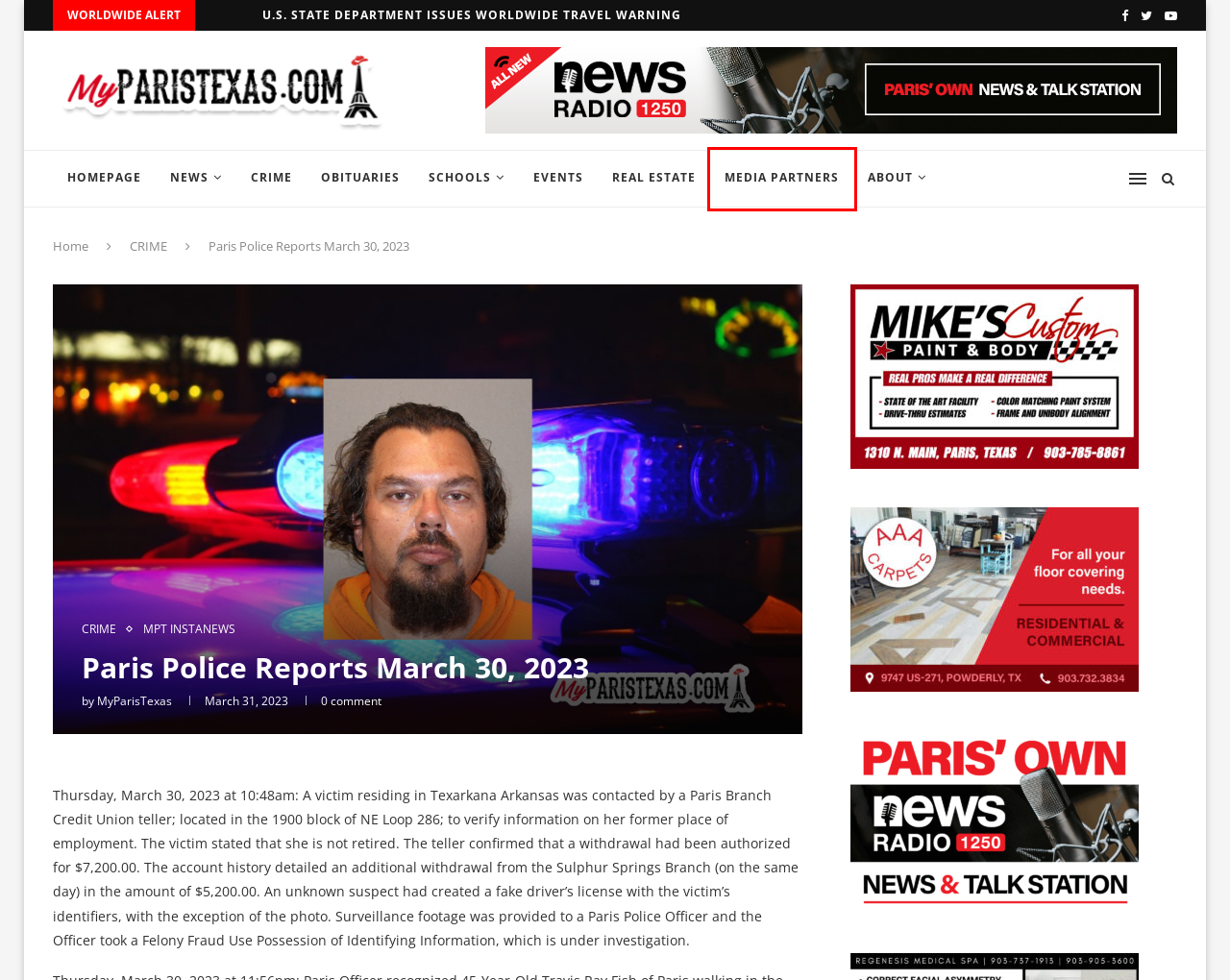Given a webpage screenshot with a red bounding box around a particular element, identify the best description of the new webpage that will appear after clicking on the element inside the red bounding box. Here are the candidates:
A. CRIME - MyParisTexas
B. REAL ESTATE - MyParisTexas
C. EVENTS - MyParisTexas
D. SCHOOLS - MyParisTexas
E. OBITUARIES - MyParisTexas
F. MEDIA PARTNERS - MyParisTexas
G. NEWS - MyParisTexas
H. MPT InstaNews - MyParisTexas

F